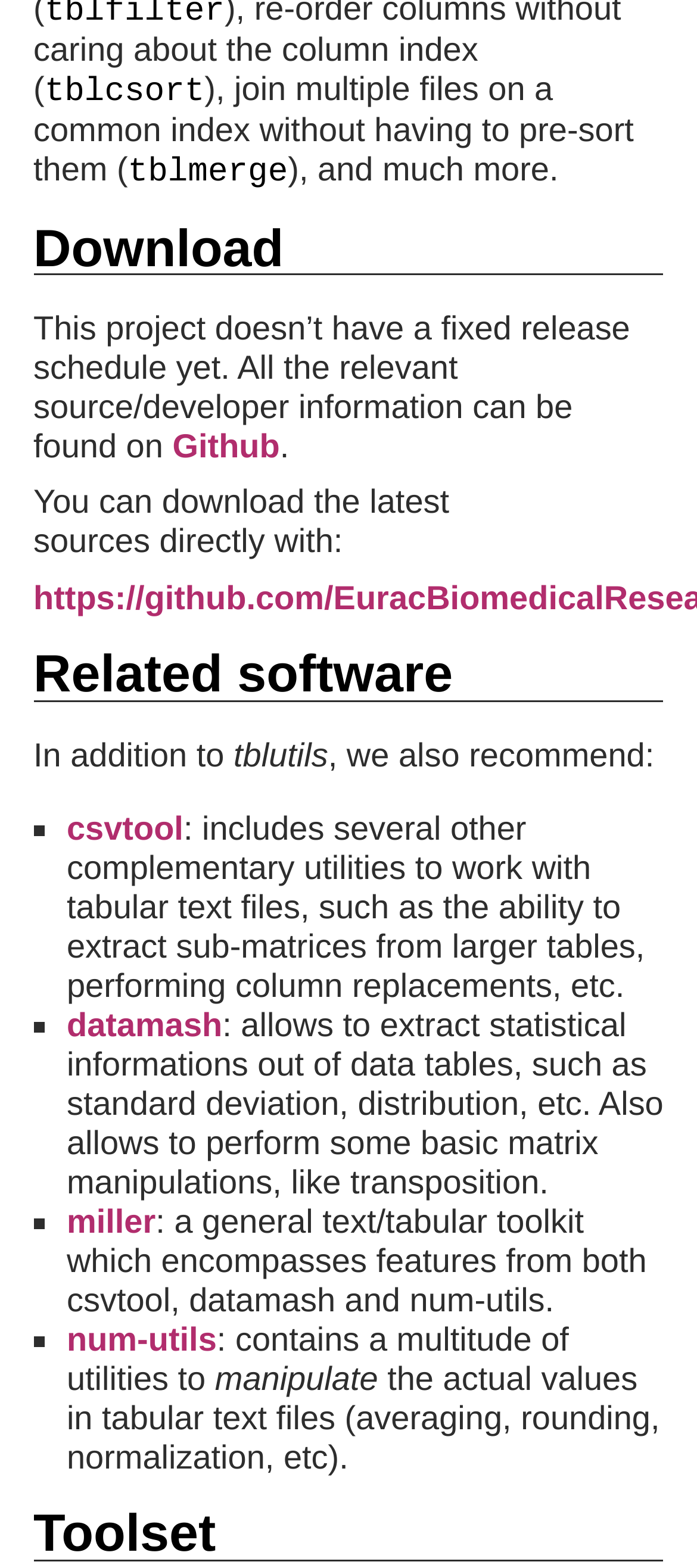Pinpoint the bounding box coordinates of the clickable element needed to complete the instruction: "Visit the Github page". The coordinates should be provided as four float numbers between 0 and 1: [left, top, right, bottom].

[0.247, 0.272, 0.401, 0.296]